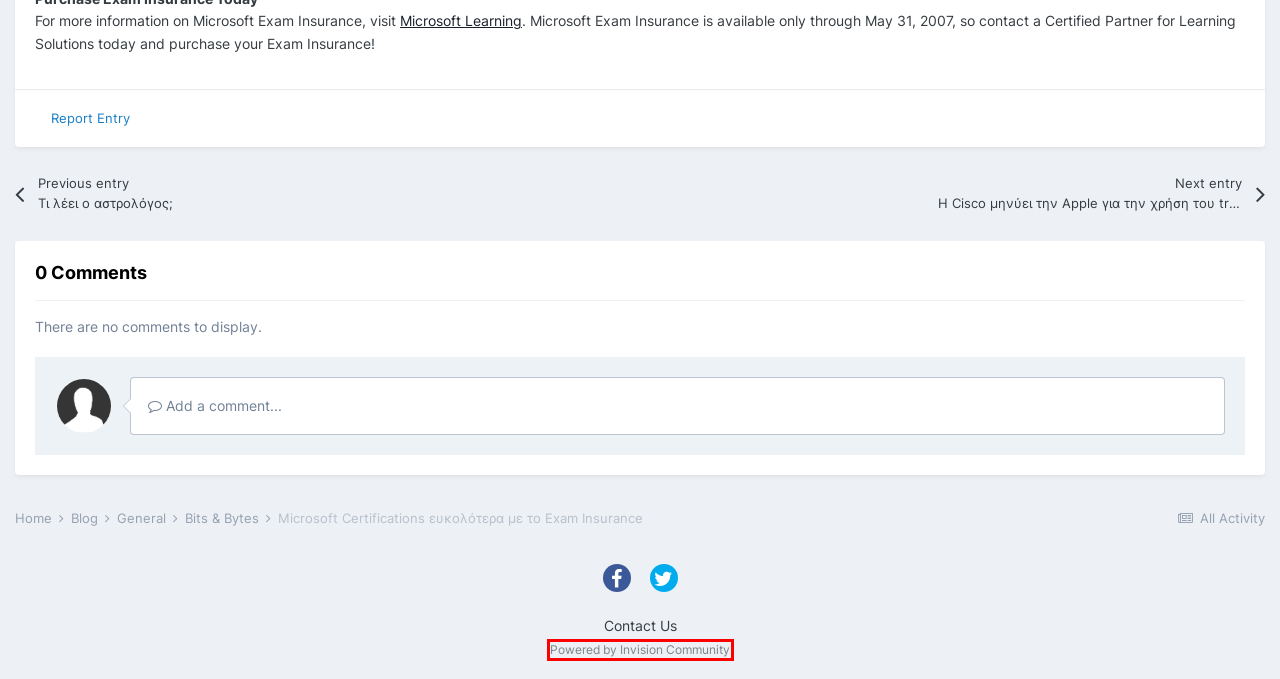Look at the given screenshot of a webpage with a red rectangle bounding box around a UI element. Pick the description that best matches the new webpage after clicking the element highlighted. The descriptions are:
A. Blogs - autoexec.gr
B. Η Cisco μηνύει την Apple για την χρήση του trademark 'iPhone' - Bits & Bytes - autoexec.gr
C. The scalable creator and customer community platform - Invision Community
D. Homepage - autoexec.gr
E. Contact Us - autoexec.gr
F. Τι λέει ο αστρολόγος; - Bits & Bytes - autoexec.gr
G. Forums - autoexec.gr
H. Online Users - autoexec.gr

C